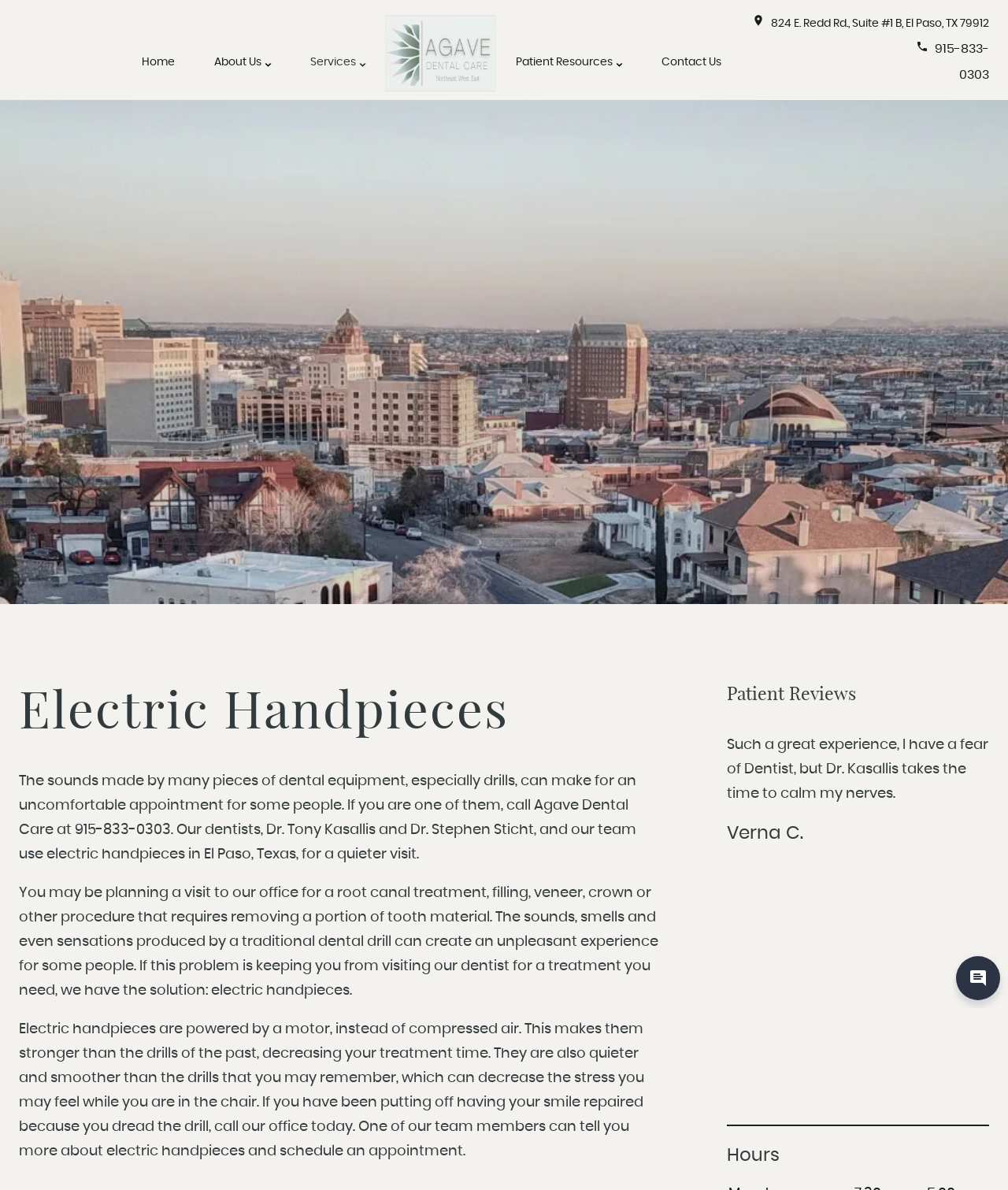Provide the bounding box coordinates of the HTML element described by the text: "Contact Us".

[0.637, 0.039, 0.735, 0.065]